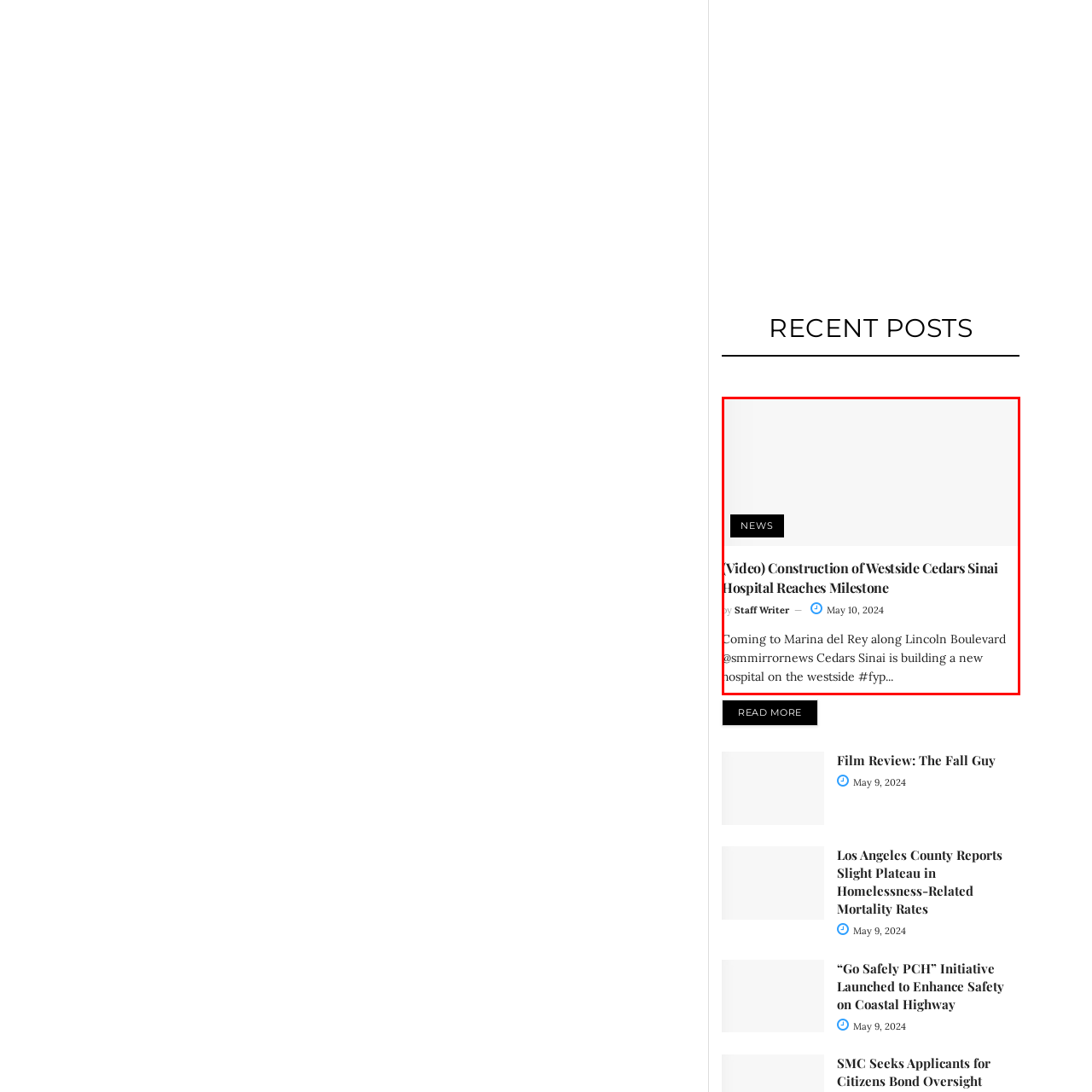Look at the area highlighted in the red box, What is the date of the news article? Please provide an answer in a single word or phrase.

May 10, 2024